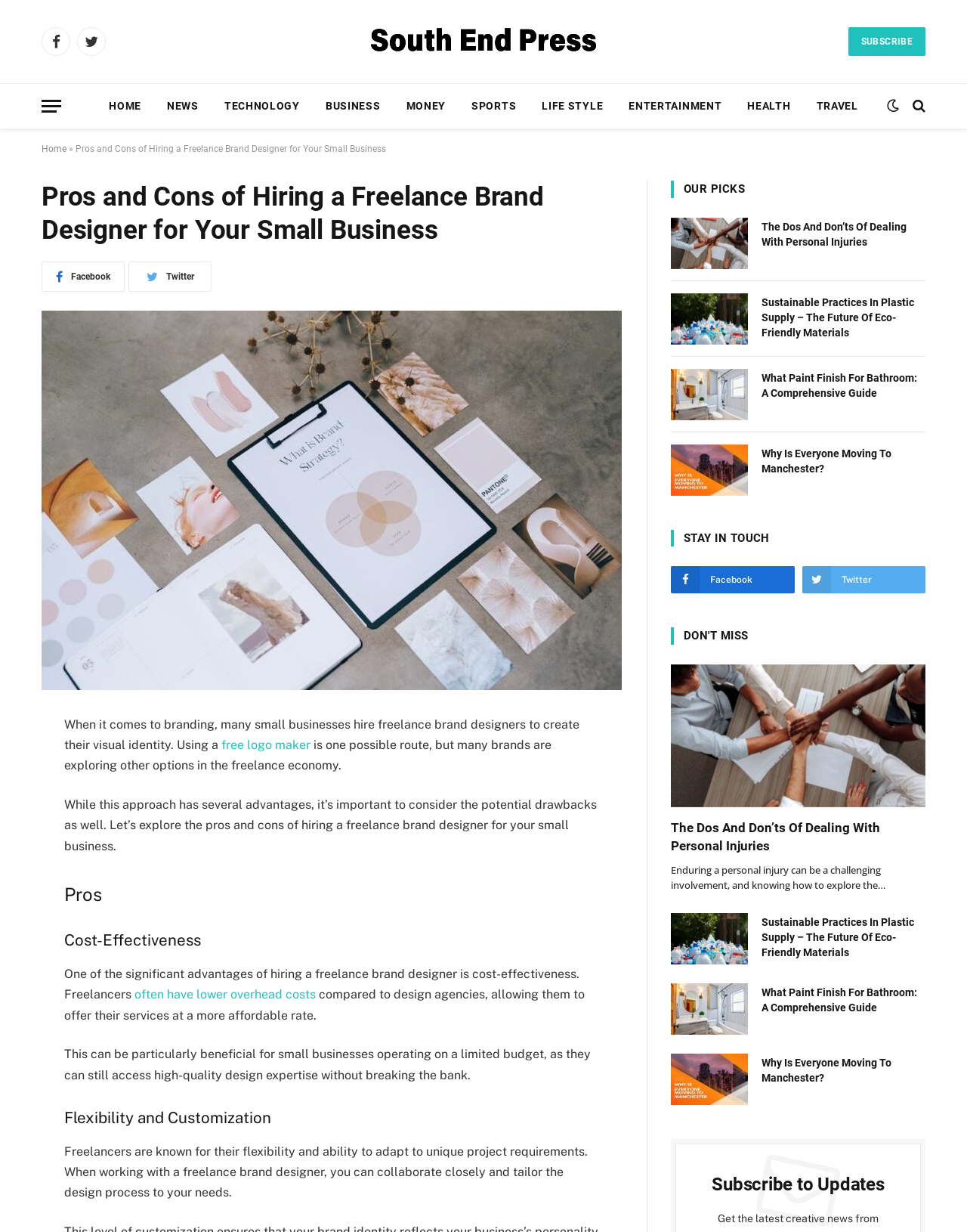Provide the bounding box coordinates of the UI element this sentence describes: "often have lower overhead costs".

[0.139, 0.801, 0.327, 0.813]